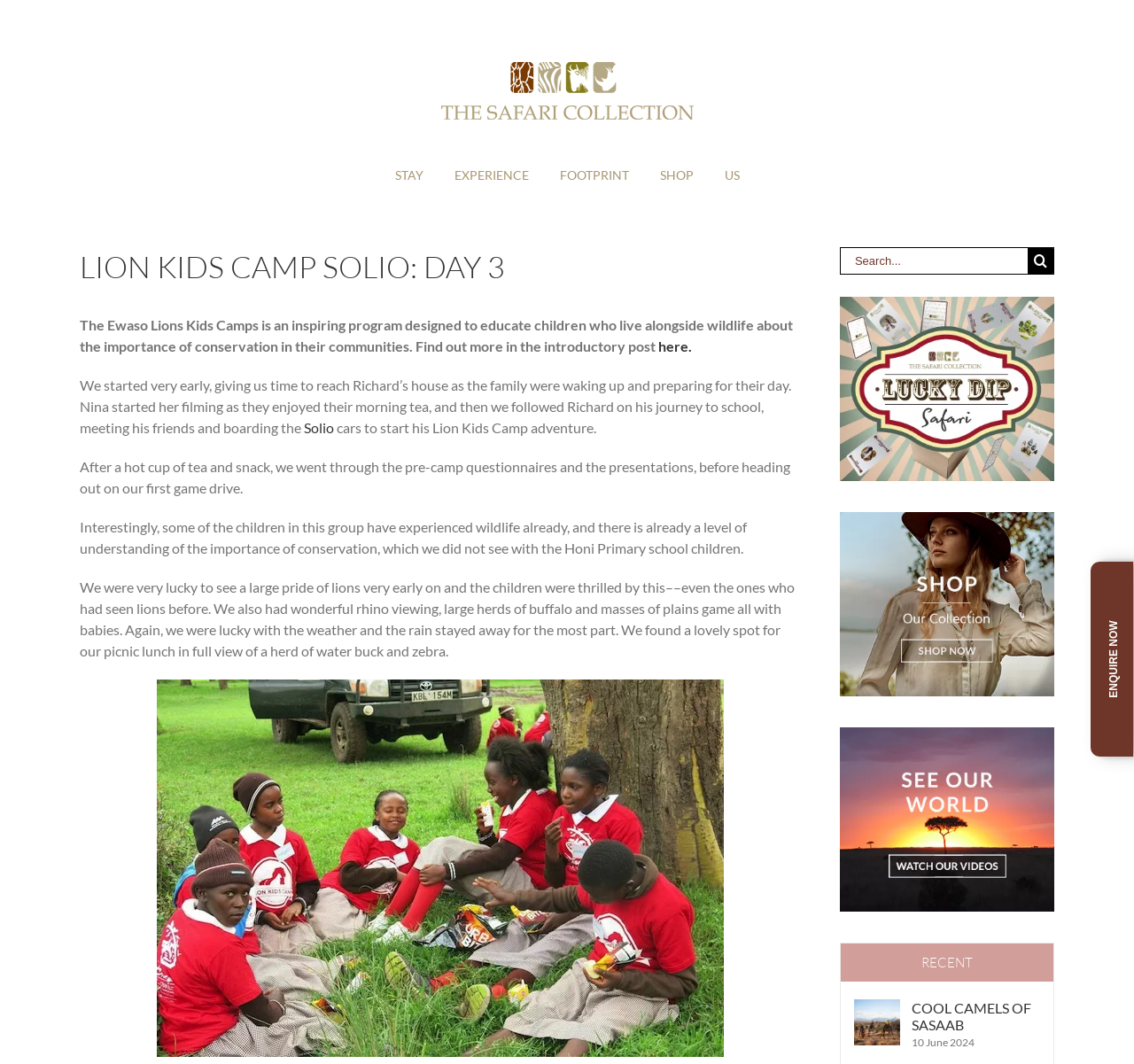Determine the bounding box coordinates of the region to click in order to accomplish the following instruction: "Visit the 'Solio' page". Provide the coordinates as four float numbers between 0 and 1, specifically [left, top, right, bottom].

[0.268, 0.394, 0.294, 0.41]